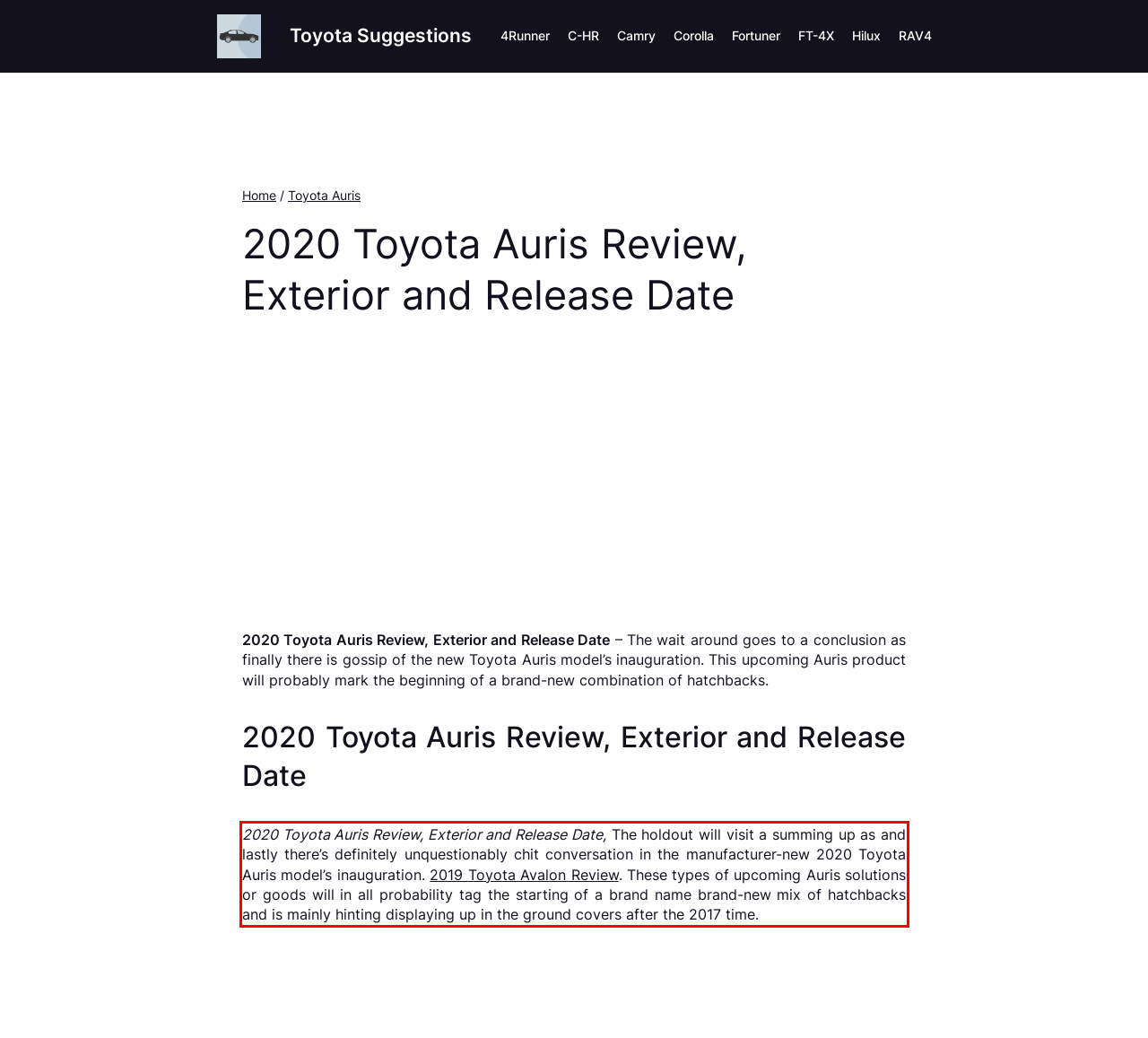Using the provided webpage screenshot, identify and read the text within the red rectangle bounding box.

2020 Toyota Auris Review, Exterior and Release Date, The holdout will visit a summing up as and lastly there’s definitely unquestionably chit conversation in the manufacturer-new 2020 Toyota Auris model’s inauguration. 2019 Toyota Avalon Review. These types of upcoming Auris solutions or goods will in all probability tag the starting of a brand name brand-new mix of hatchbacks and is mainly hinting displaying up in the ground covers after the 2017 time.